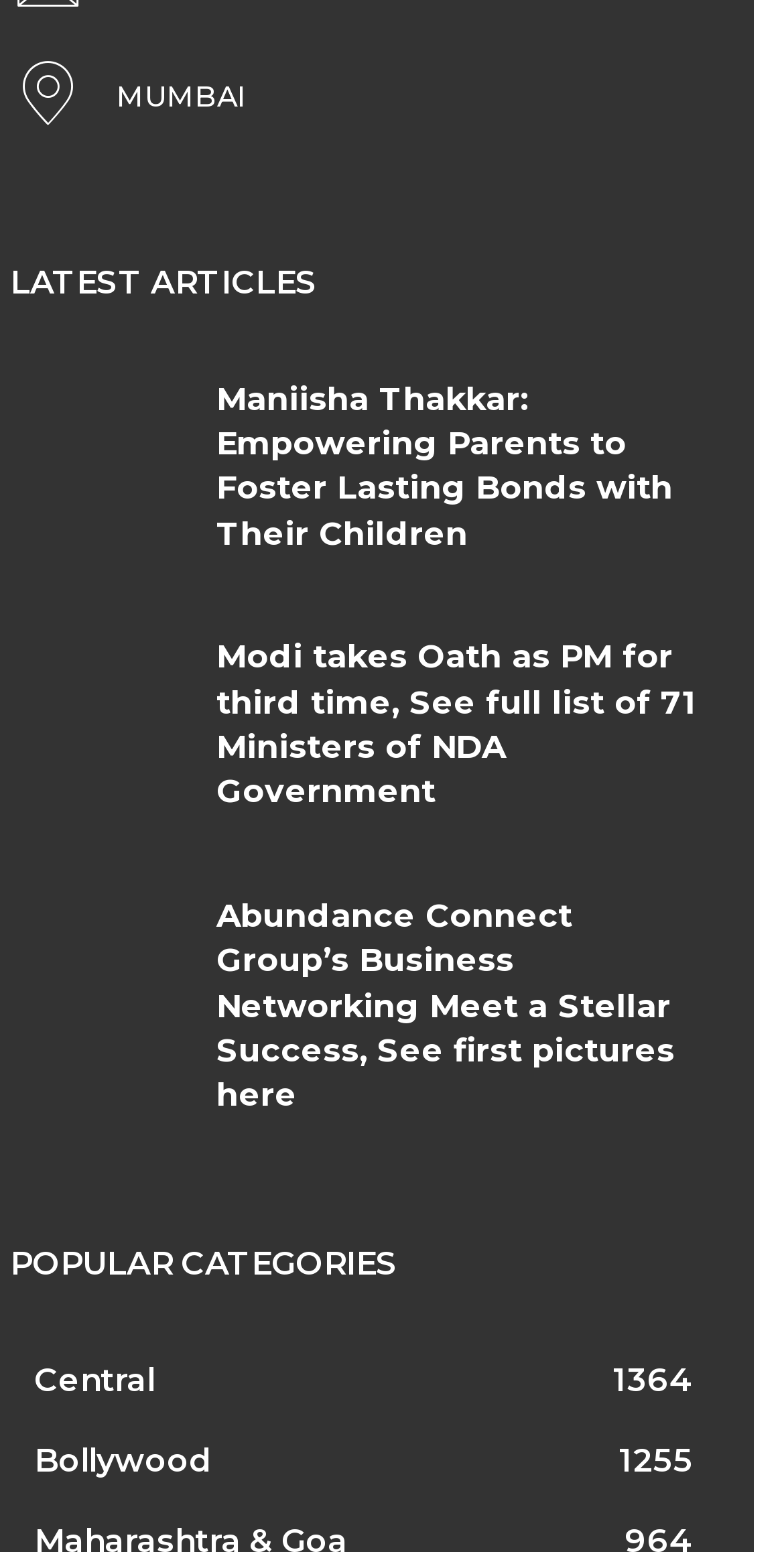Kindly provide the bounding box coordinates of the section you need to click on to fulfill the given instruction: "Explore Abundance Connect Group’s Business Networking Meet".

[0.013, 0.572, 0.237, 0.674]